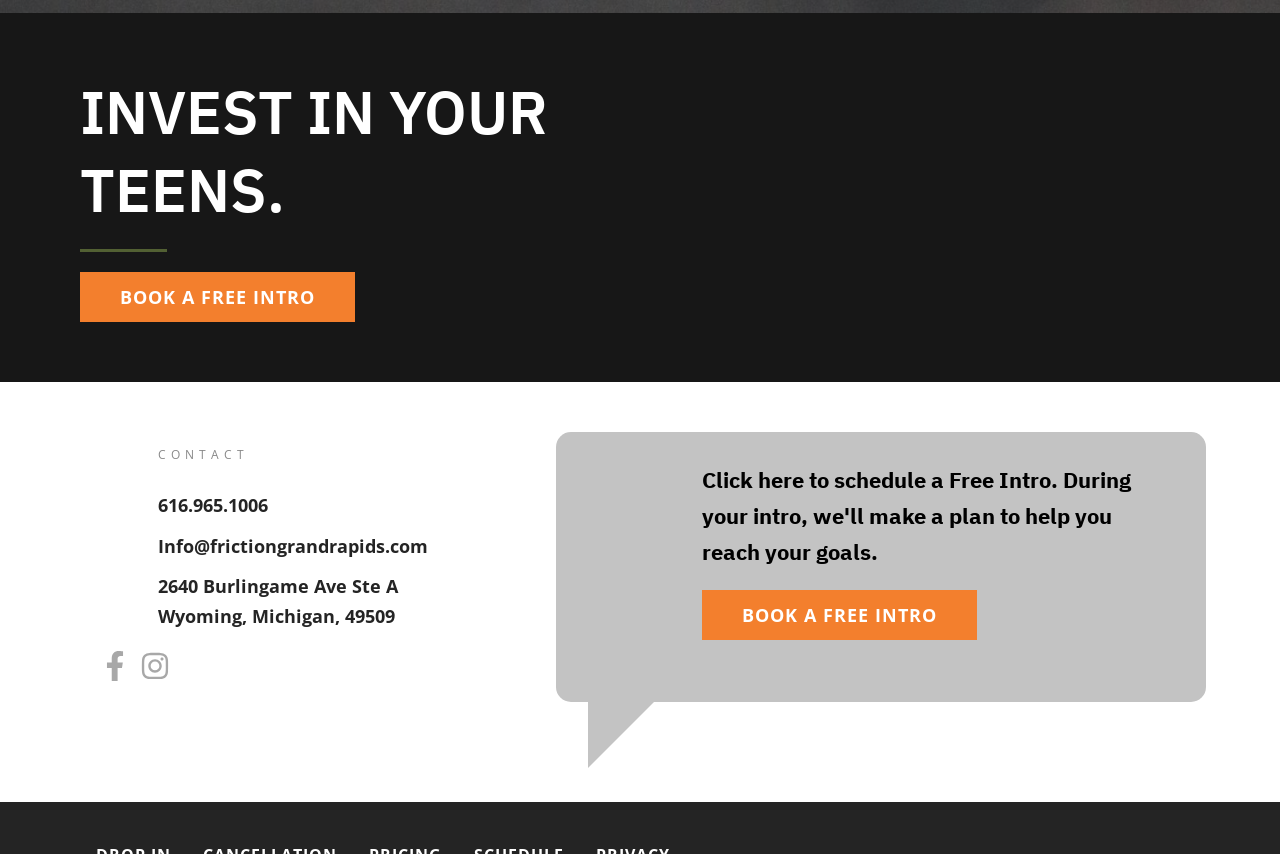Respond with a single word or short phrase to the following question: 
What social media platform is represented by the first icon?

Facebook